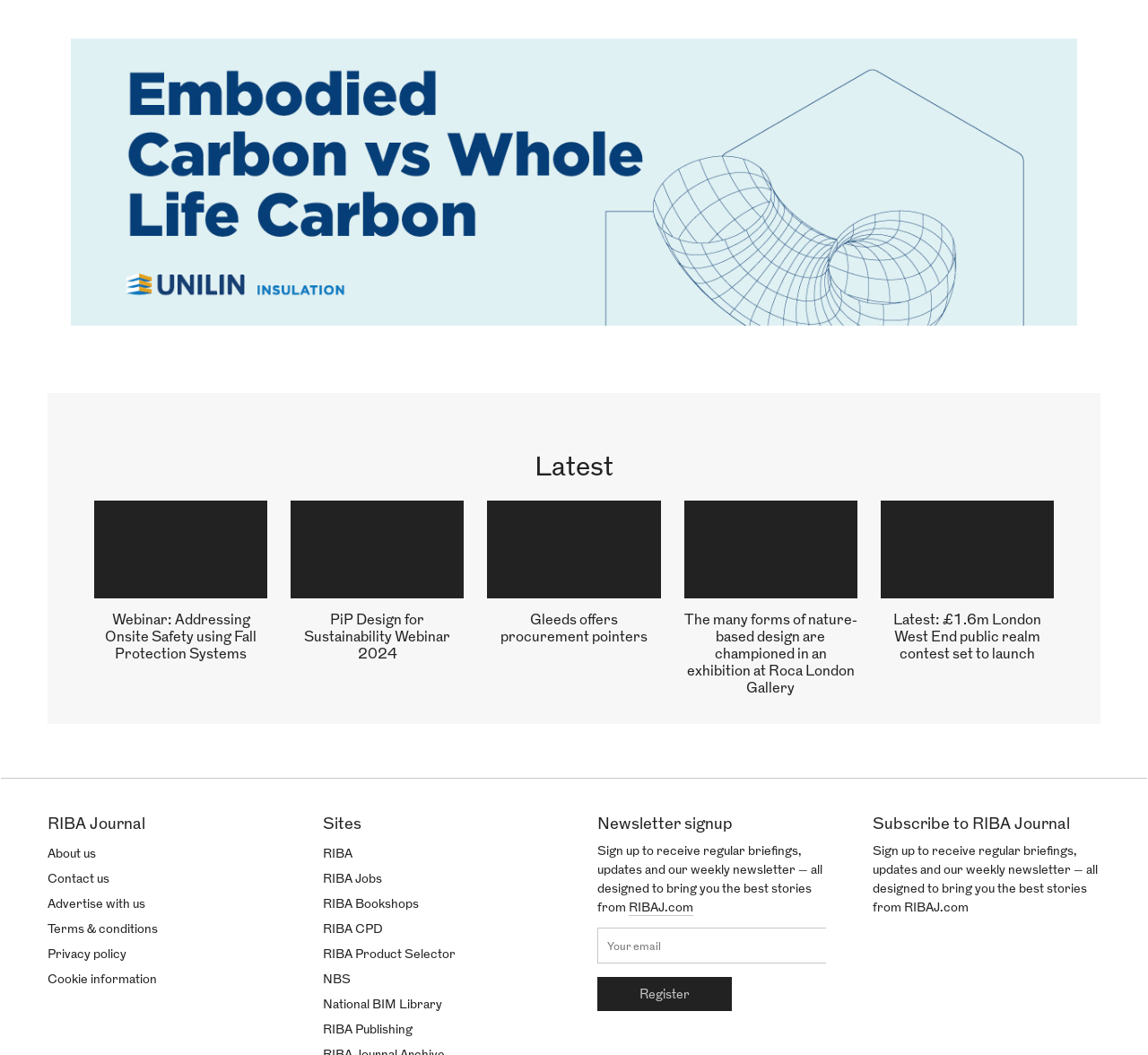Where can users sign up for the newsletter?
Please answer the question as detailed as possible based on the image.

Users can sign up for the newsletter at the bottom of the webpage, where there is a section labeled 'Newsletter signup' with a textbox to enter an email address and a 'Register' button.